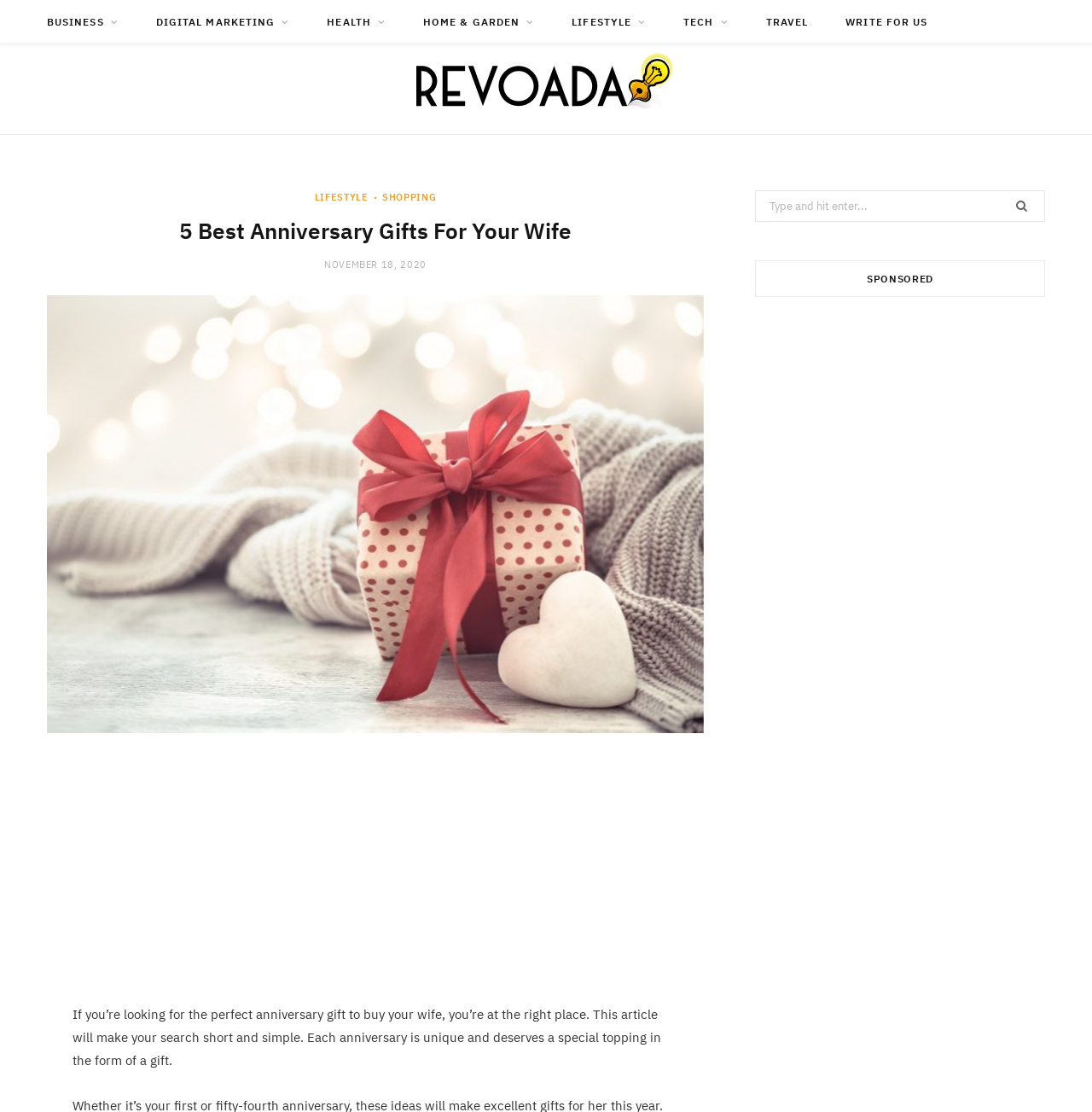Describe all the visual and textual components of the webpage comprehensively.

This webpage is about finding the perfect anniversary gift for your wife. At the top, there are eight categories of links, including BUSINESS, DIGITAL MARKETING, HEALTH, and more, which are evenly spaced and take up the entire width of the page. Below these links, there is a logo of Revoada, which is an image with the text "Revoada" next to it.

The main content of the page is divided into two sections. On the left, there is a header section with a heading that reads "5 Best Anniversary Gifts For Your Wife" and a subheading that indicates the article was published on November 18, 2020. Below this, there is a link to the article with an image next to it.

On the right side of the page, there is a search bar with a placeholder text "Search for:" and a magnifying glass icon at the end. Below the search bar, there is a sponsored section with a heading that reads "SPONSORED".

In the middle of the page, there is a large block of text that summarizes the article, stating that the webpage will help readers find the perfect anniversary gift for their wife and that each anniversary is unique and deserves a special gift. At the bottom of the page, there is an advertisement iframe.

Overall, the webpage is focused on providing information and resources for finding anniversary gifts, with a clear and organized layout that makes it easy to navigate.